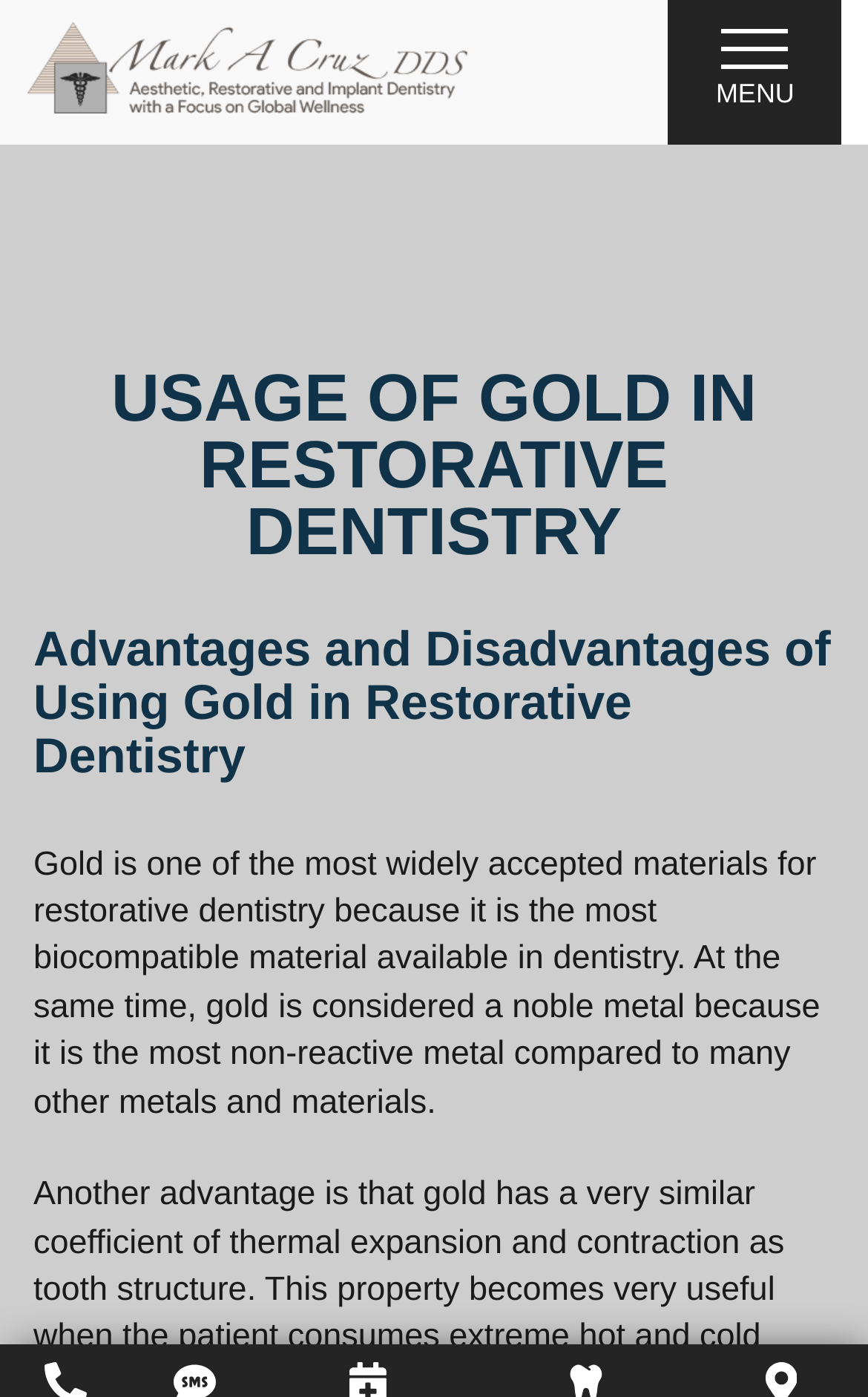Using the provided element description: "MENU", identify the bounding box coordinates. The coordinates should be four floats between 0 and 1 in the order [left, top, right, bottom].

[0.77, 0.0, 0.97, 0.104]